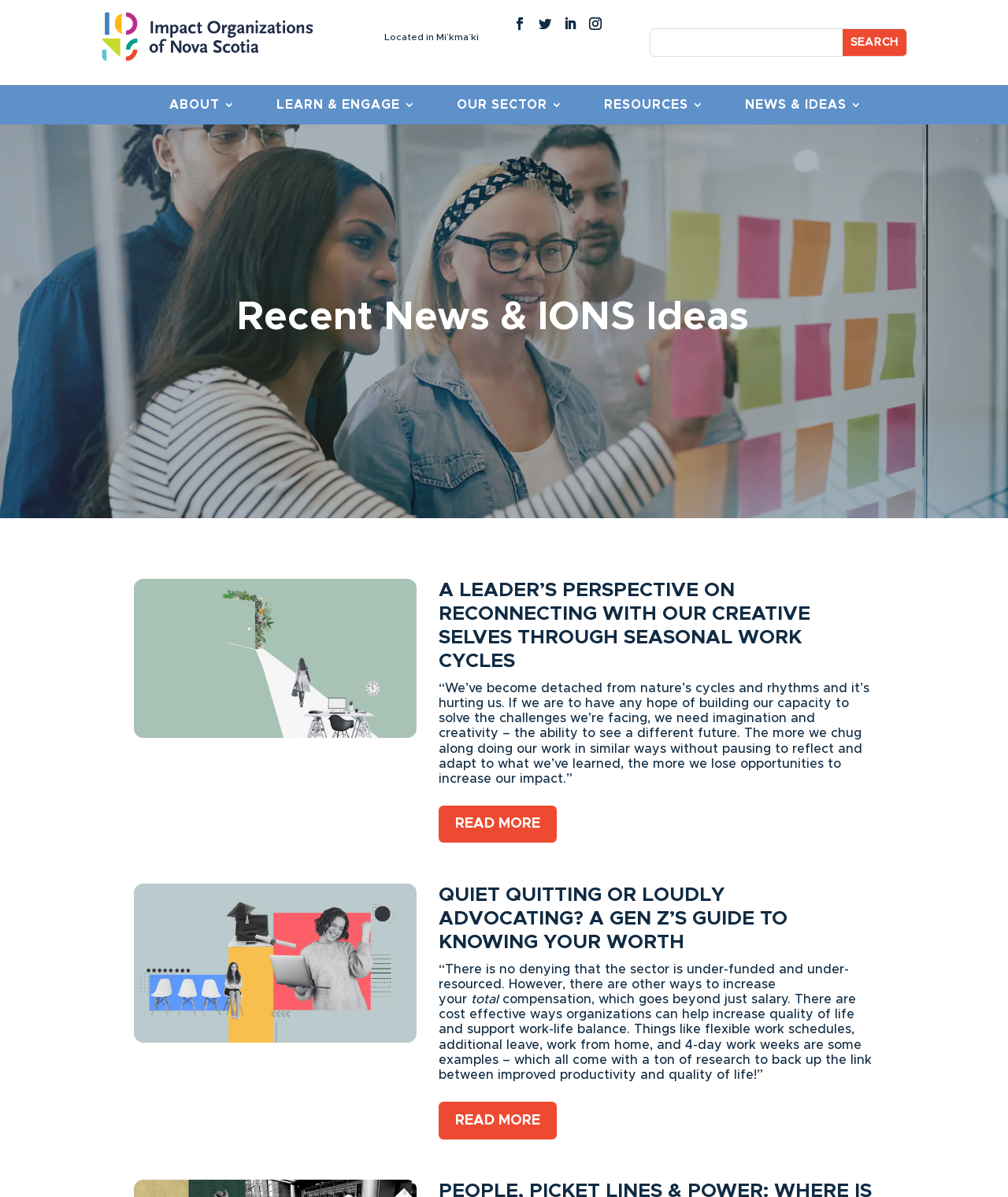Determine the bounding box coordinates of the clickable region to execute the instruction: "Read more about a leader's perspective on reconnecting with our creative selves". The coordinates should be four float numbers between 0 and 1, denoted as [left, top, right, bottom].

[0.435, 0.673, 0.553, 0.704]